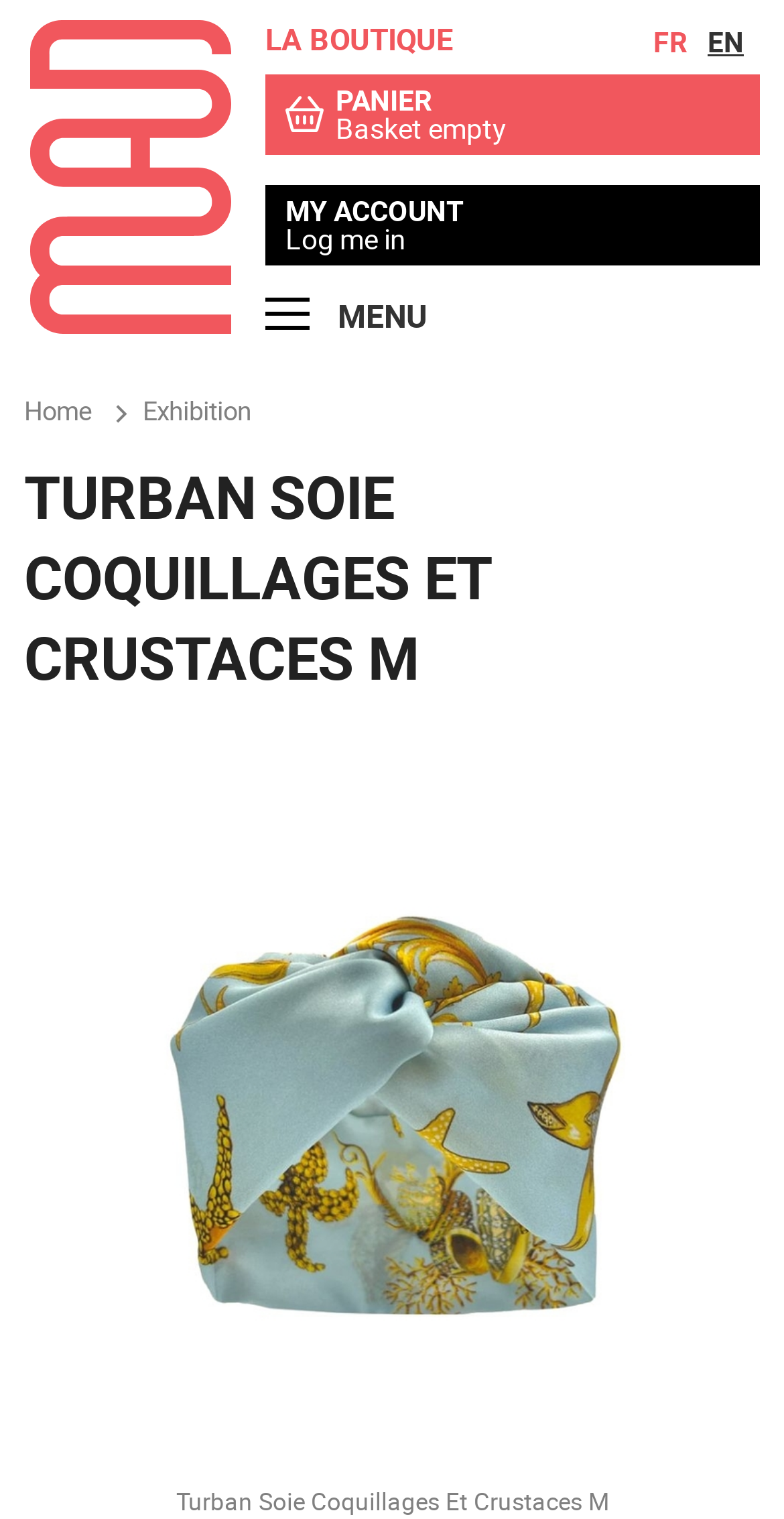Please find the bounding box coordinates of the clickable region needed to complete the following instruction: "Switch to English". The bounding box coordinates must consist of four float numbers between 0 and 1, i.e., [left, top, right, bottom].

[0.903, 0.013, 0.949, 0.041]